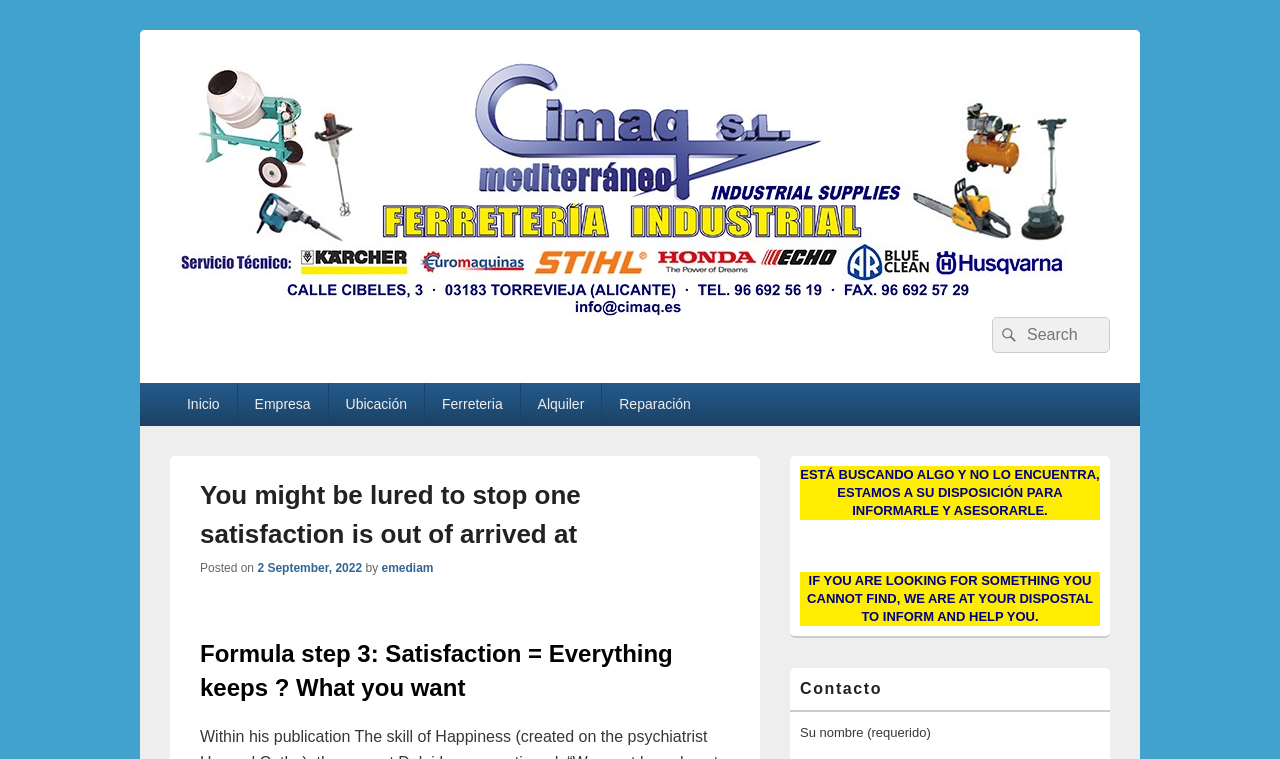Analyze the image and give a detailed response to the question:
What is the purpose of the search box?

The search box can be found on the top-right side of the webpage, where it is written as 'Search for:' and has a search icon. The purpose of the search box is to allow users to search for something on the website.